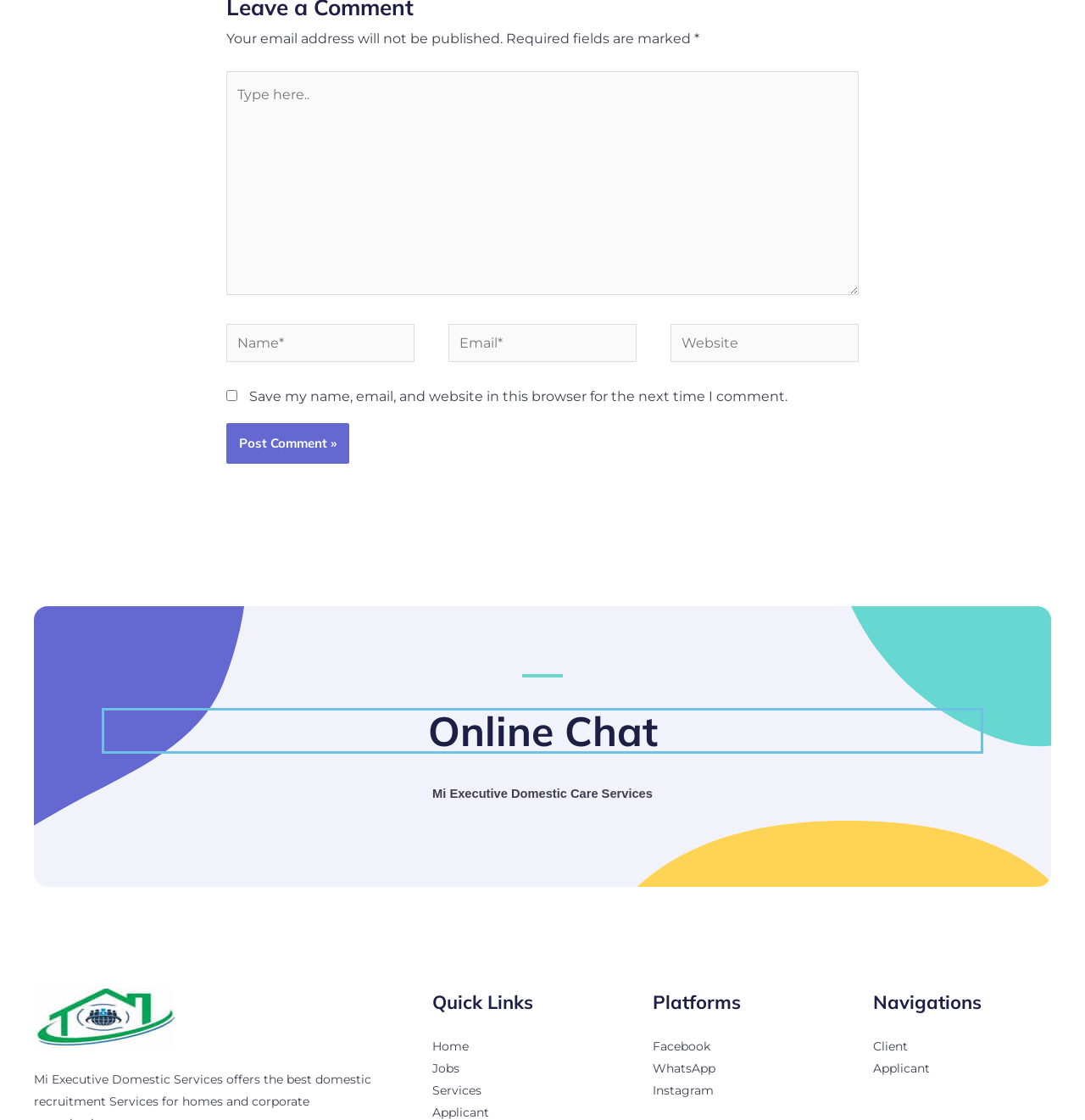What is the name of the company mentioned on the webpage?
Please provide a detailed and thorough answer to the question.

The webpage has a static text element with the text 'Mi Executive Domestic Care Services', which suggests that this is the name of the company mentioned on the webpage.